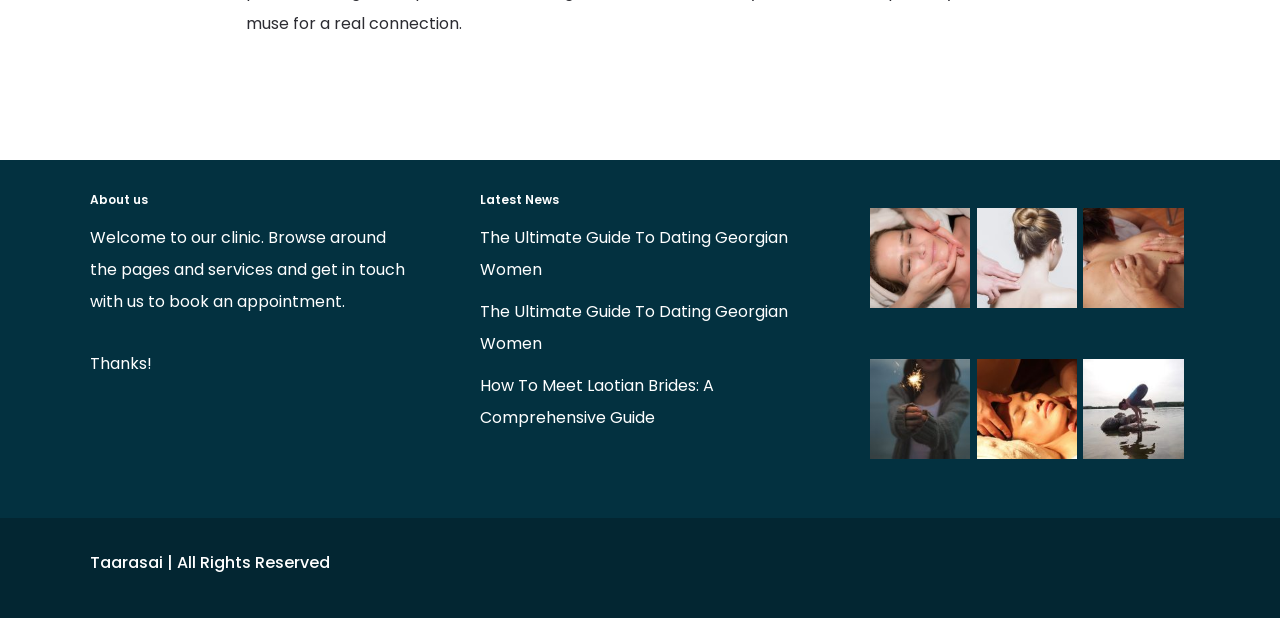What is the clinic's greeting message?
Please provide a full and detailed response to the question.

The clinic's greeting message is 'Welcome to our clinic. Browse around the pages and services and get in touch with us to book an appointment.' which is located at the top of the webpage, indicating a warm welcome to the visitors.